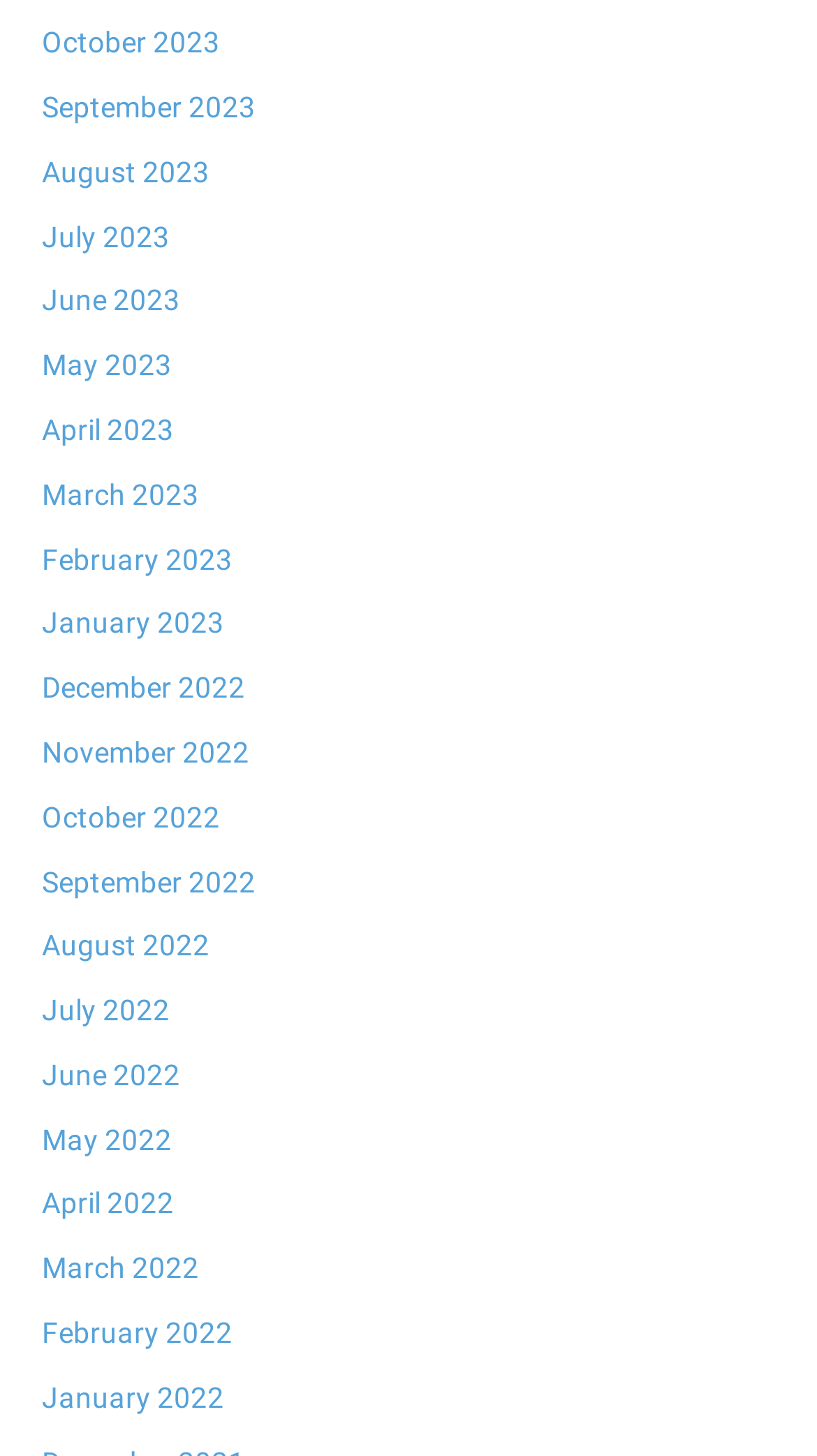Please specify the bounding box coordinates of the element that should be clicked to execute the given instruction: 'view January 2022'. Ensure the coordinates are four float numbers between 0 and 1, expressed as [left, top, right, bottom].

[0.051, 0.948, 0.274, 0.971]